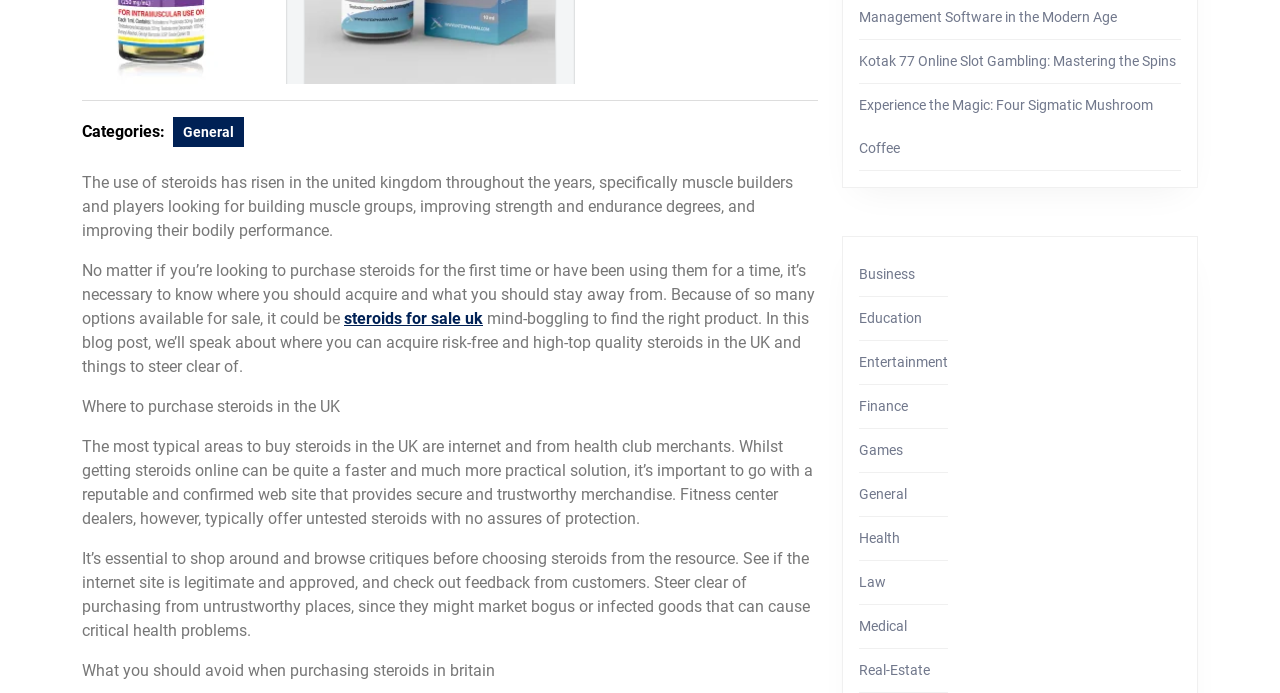Identify the bounding box for the element characterized by the following description: "steroids for sale uk".

[0.269, 0.446, 0.377, 0.473]